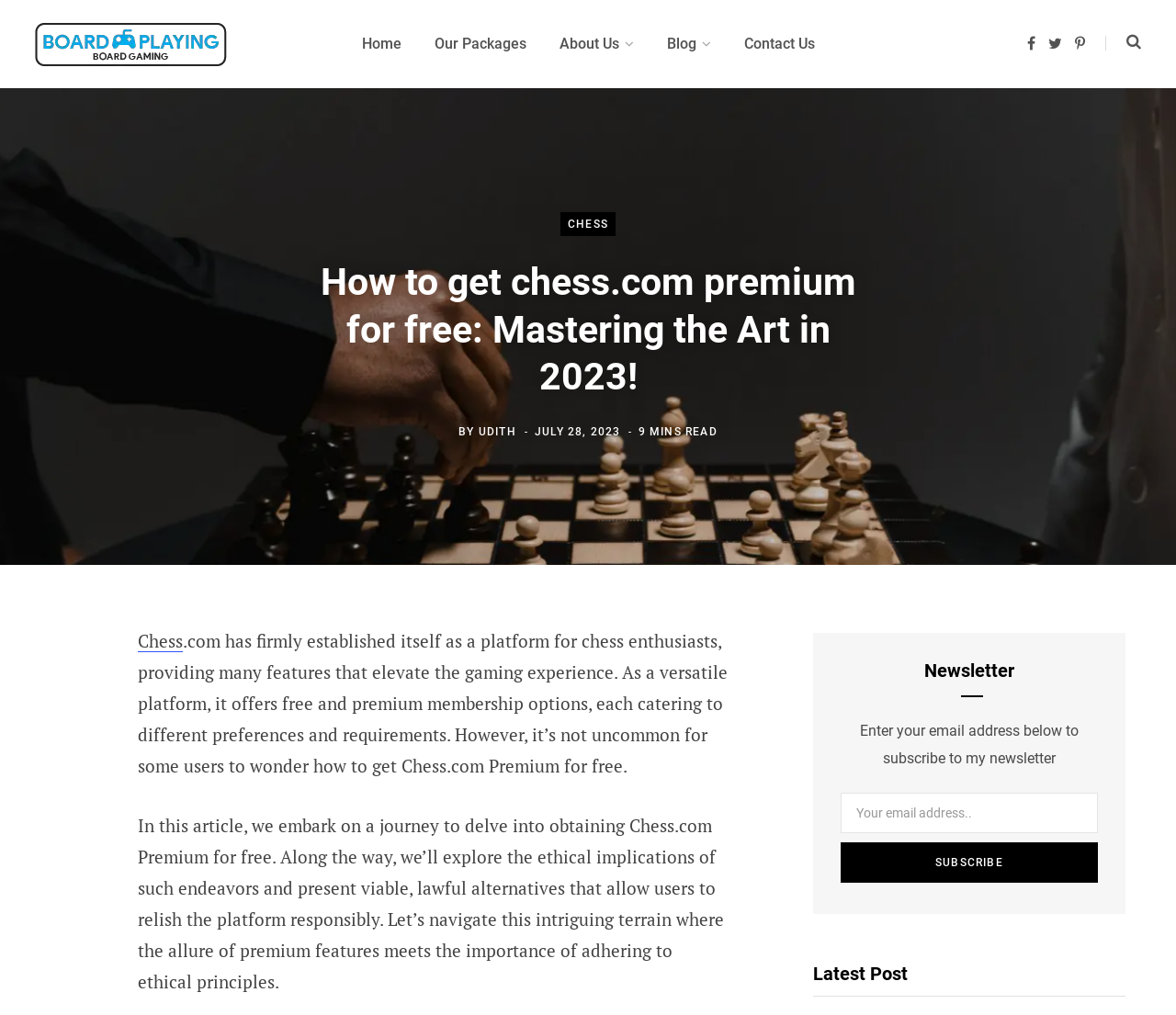Locate the bounding box coordinates of the area you need to click to fulfill this instruction: 'Click on the 'Subscribe' button'. The coordinates must be in the form of four float numbers ranging from 0 to 1: [left, top, right, bottom].

[0.715, 0.83, 0.934, 0.869]